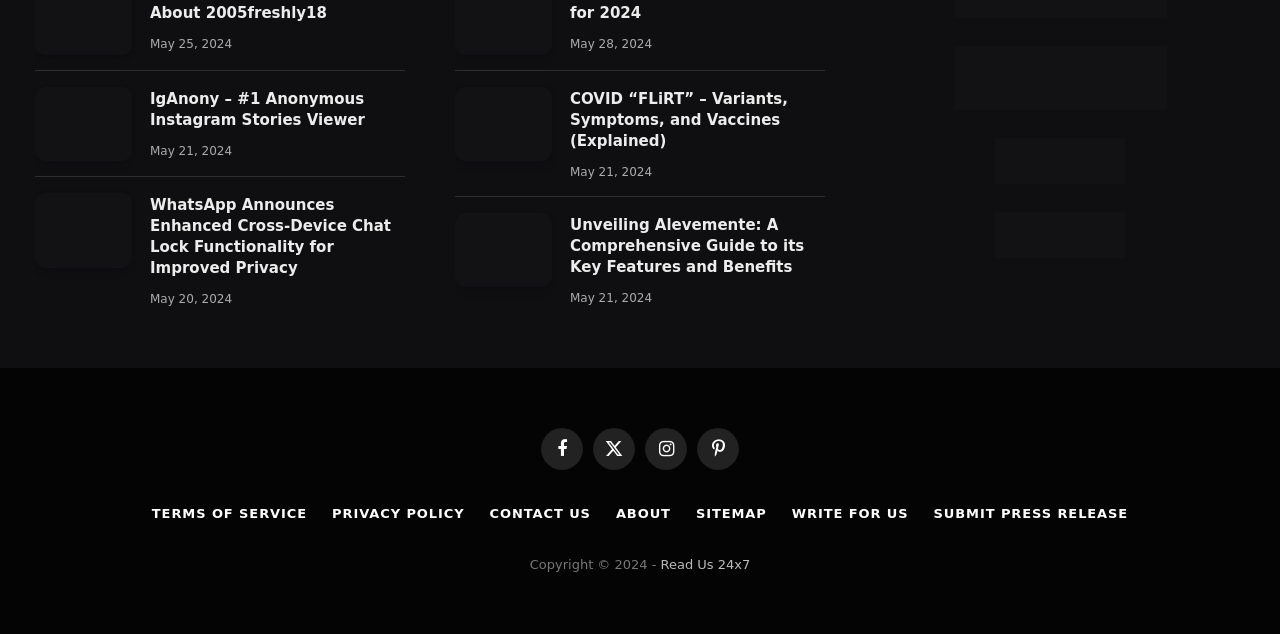Identify the bounding box coordinates of the section to be clicked to complete the task described by the following instruction: "View IgAnony article". The coordinates should be four float numbers between 0 and 1, formatted as [left, top, right, bottom].

[0.027, 0.137, 0.316, 0.255]